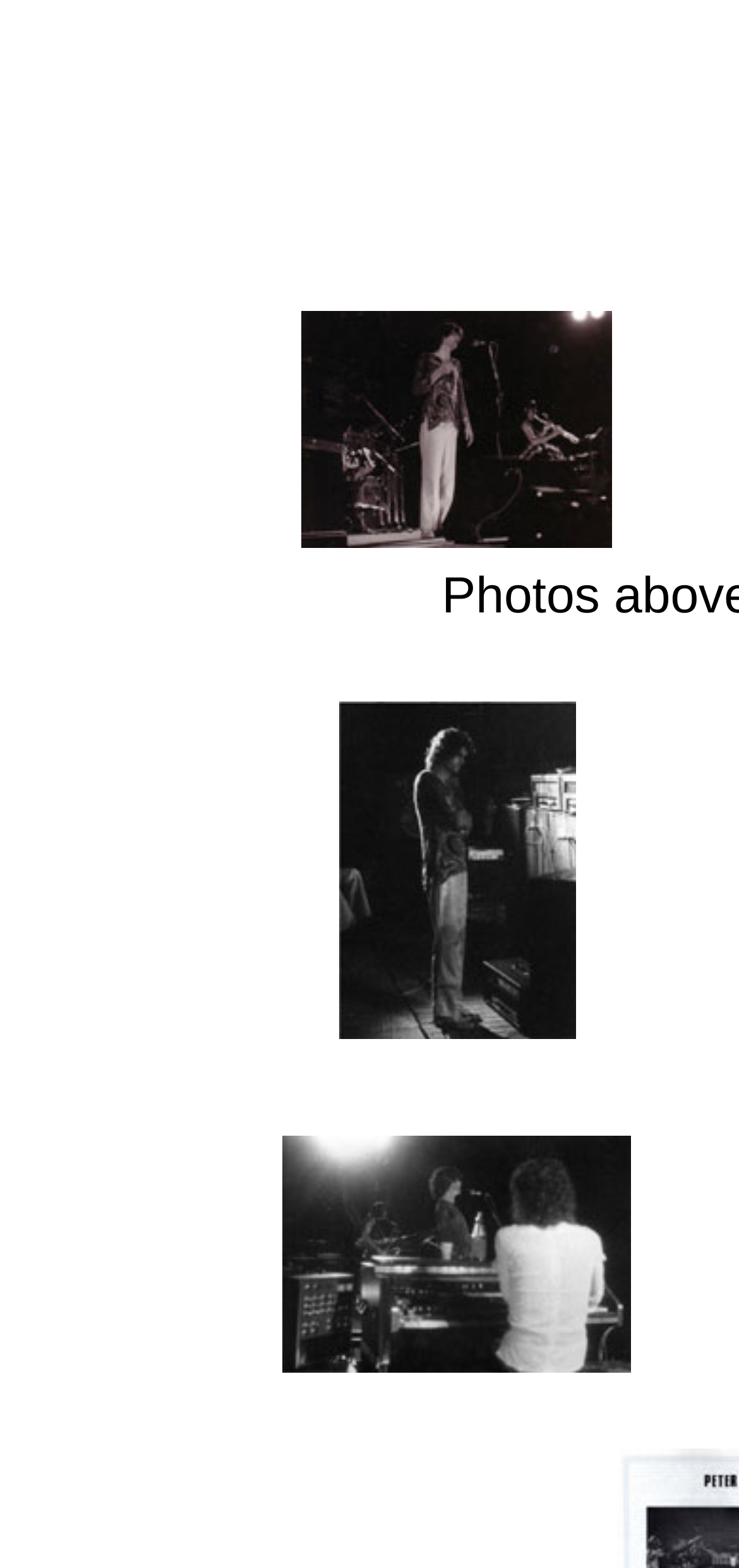Give a concise answer of one word or phrase to the question: 
Are the images aligned horizontally or vertically?

Vertically